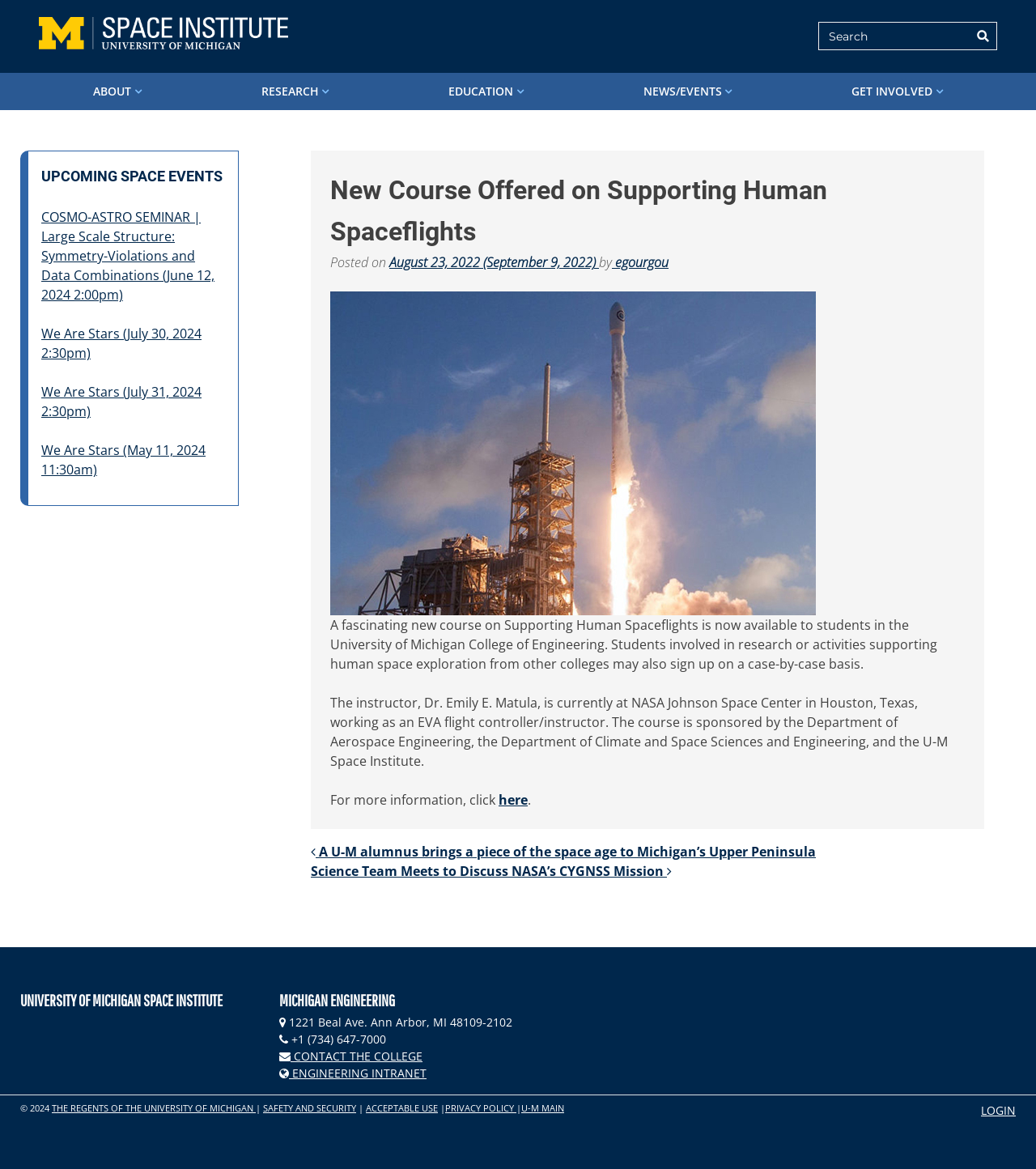Given the description EDUCATION, predict the bounding box coordinates of the UI element. Ensure the coordinates are in the format (top-left x, top-left y, bottom-right x, bottom-right y) and all values are between 0 and 1.

[0.427, 0.065, 0.512, 0.091]